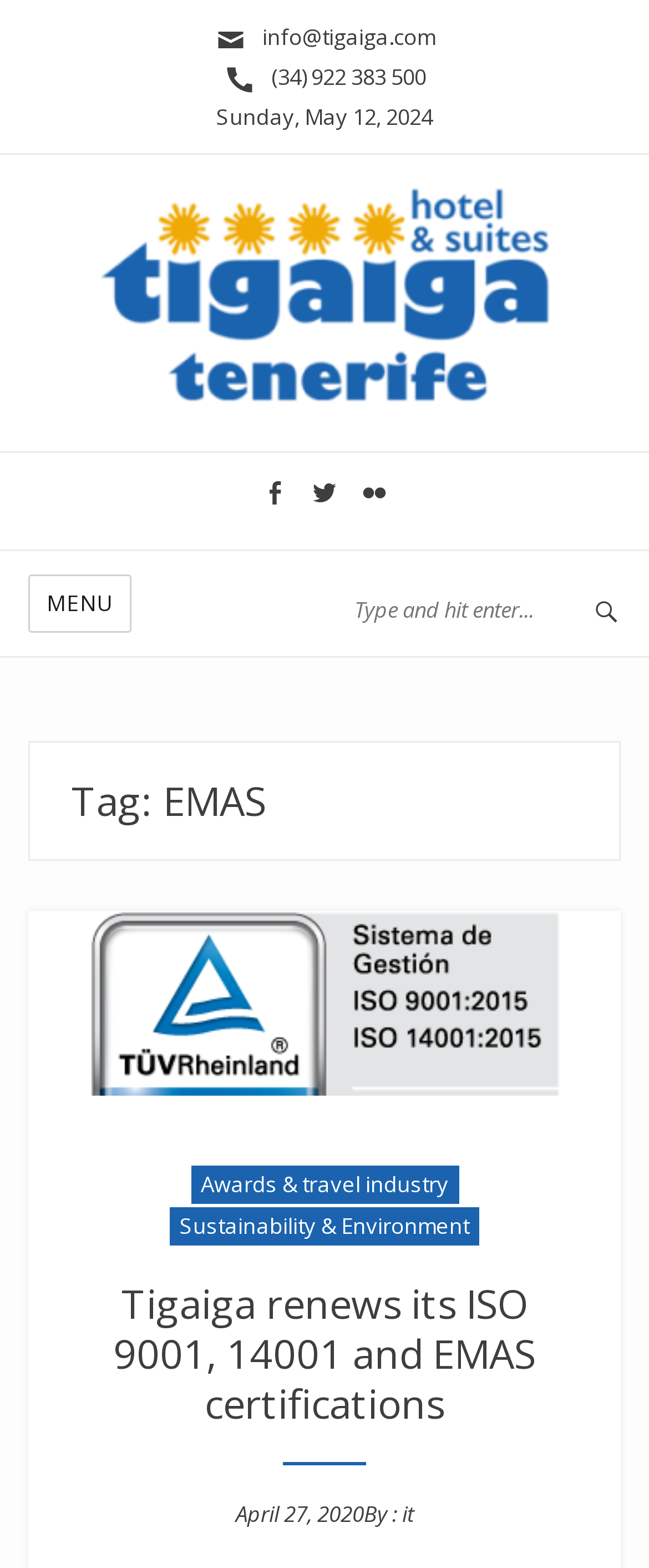Provide the bounding box coordinates of the area you need to click to execute the following instruction: "Go to ISU homepage".

None